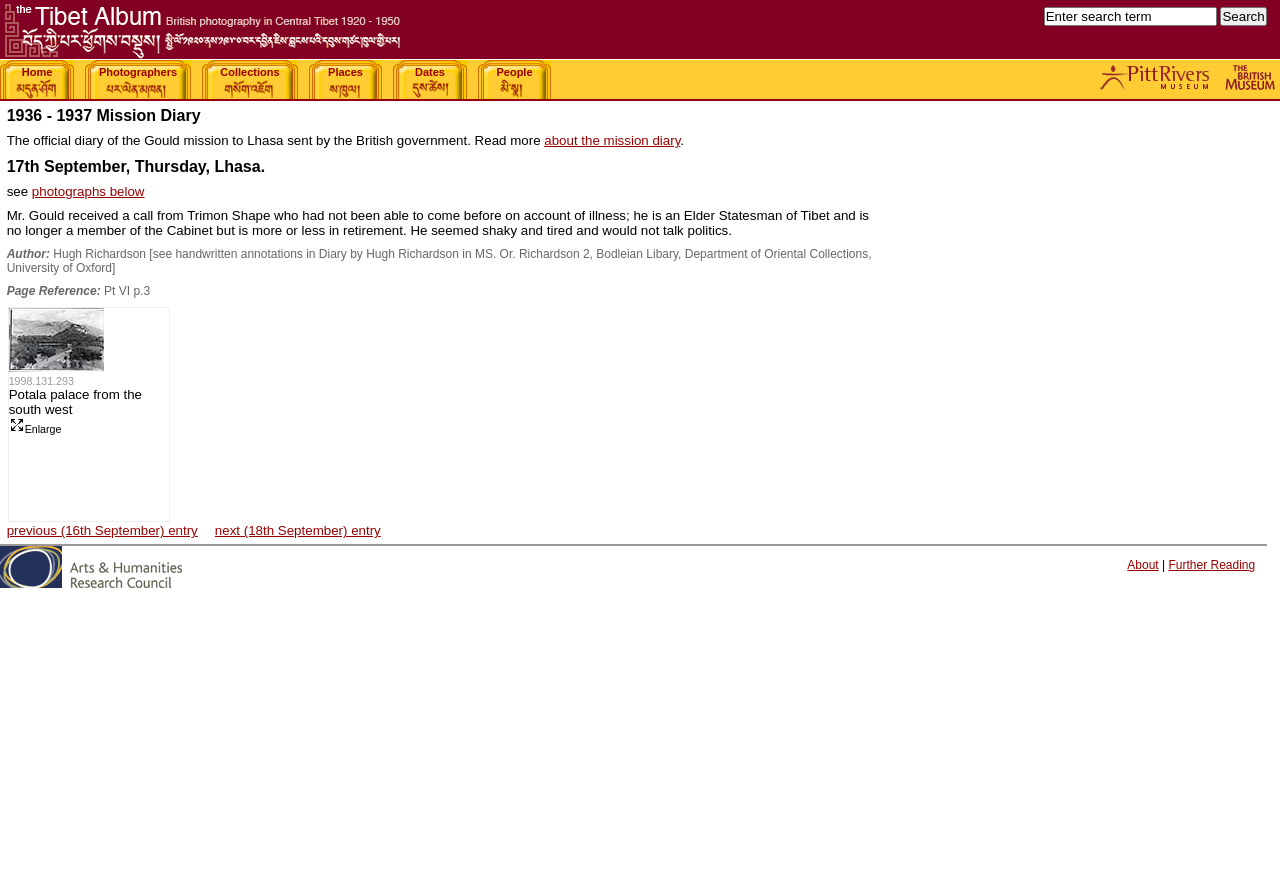Please specify the bounding box coordinates in the format (top-left x, top-left y, bottom-right x, bottom-right y), with all values as floating point numbers between 0 and 1. Identify the bounding box of the UI element described by: About

[0.881, 0.623, 0.905, 0.639]